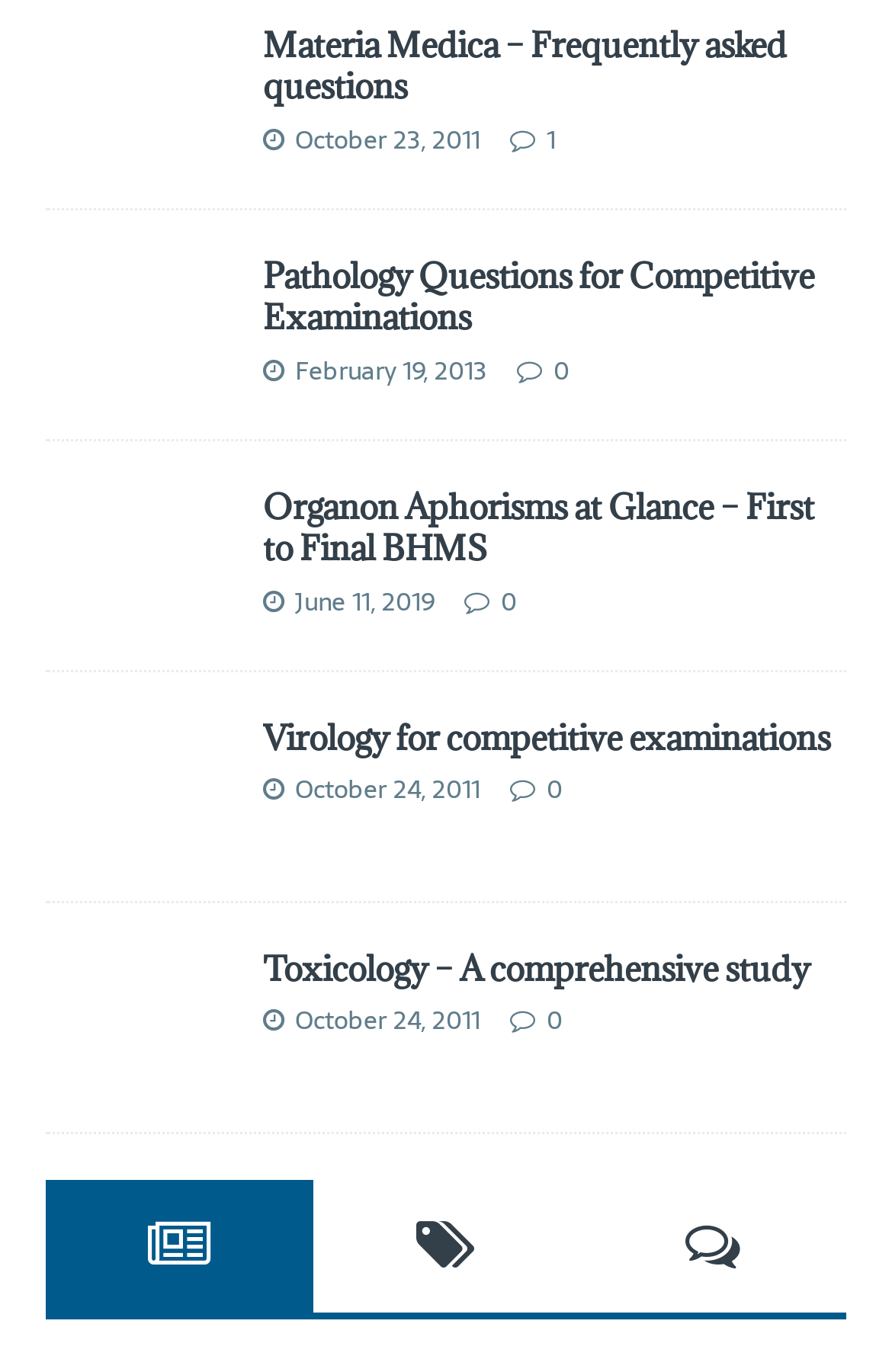Provide the bounding box coordinates of the HTML element this sentence describes: "Toxicology – A comprehensive study".

[0.295, 0.69, 0.908, 0.722]